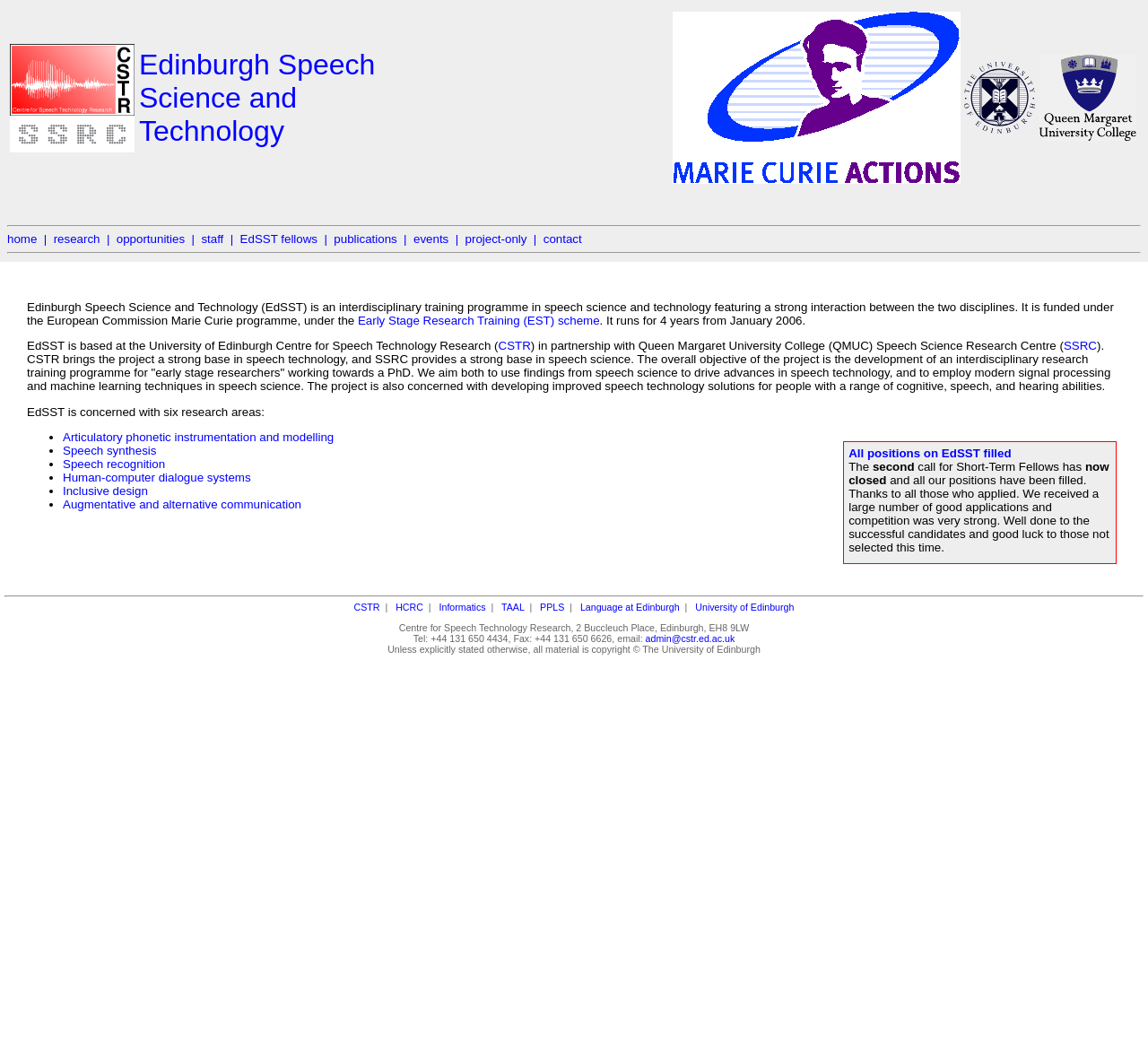What is the location of the Centre for Speech Technology Research?
Give a detailed and exhaustive answer to the question.

The location of the Centre for Speech Technology Research can be found at the bottom of the webpage, which provides the address as 2 Buccleuch Place, Edinburgh, EH8 9LW.